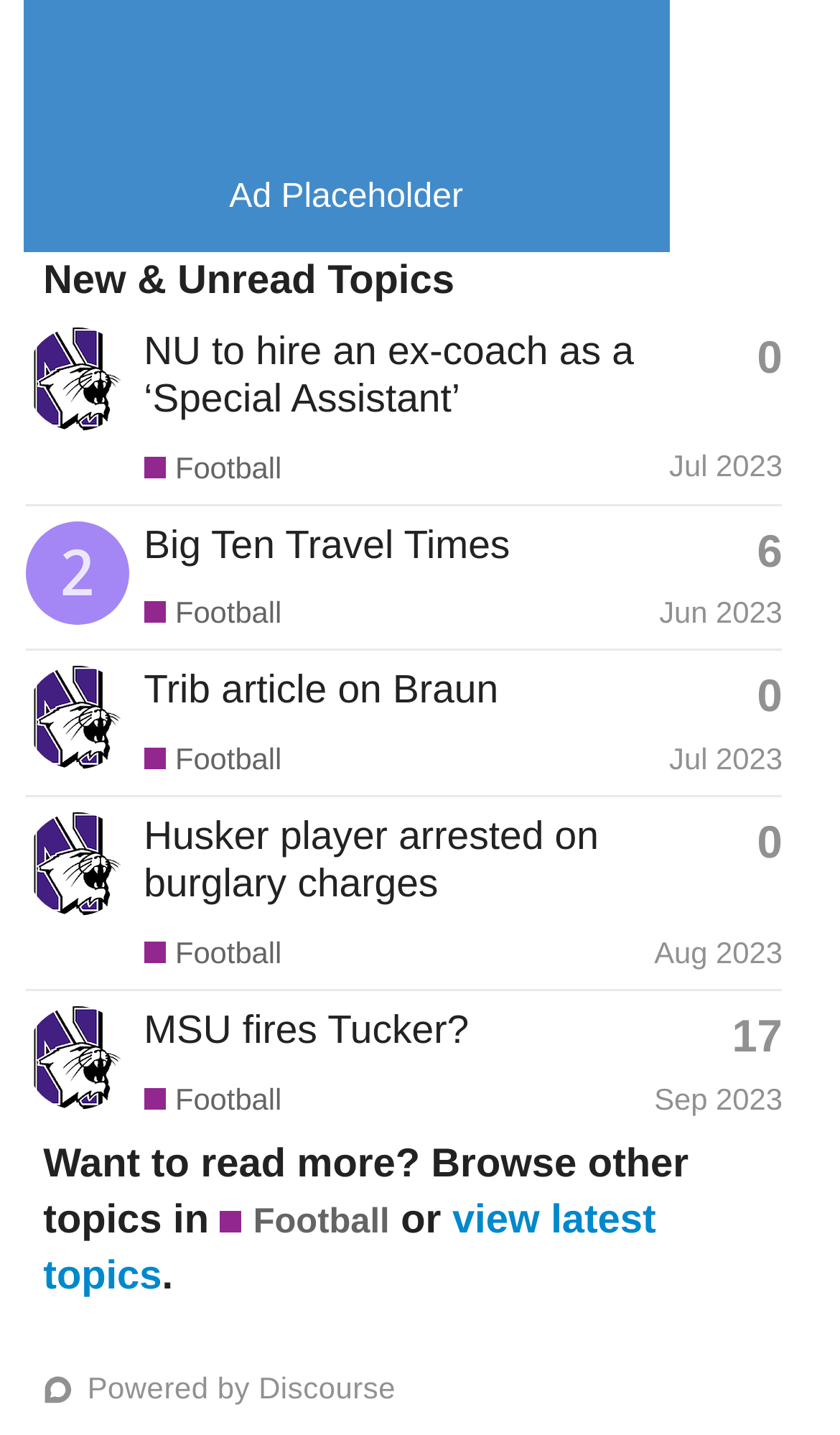Pinpoint the bounding box coordinates of the element you need to click to execute the following instruction: "Browse topics in Football". The bounding box should be represented by four float numbers between 0 and 1, in the format [left, top, right, bottom].

[0.262, 0.835, 0.464, 0.87]